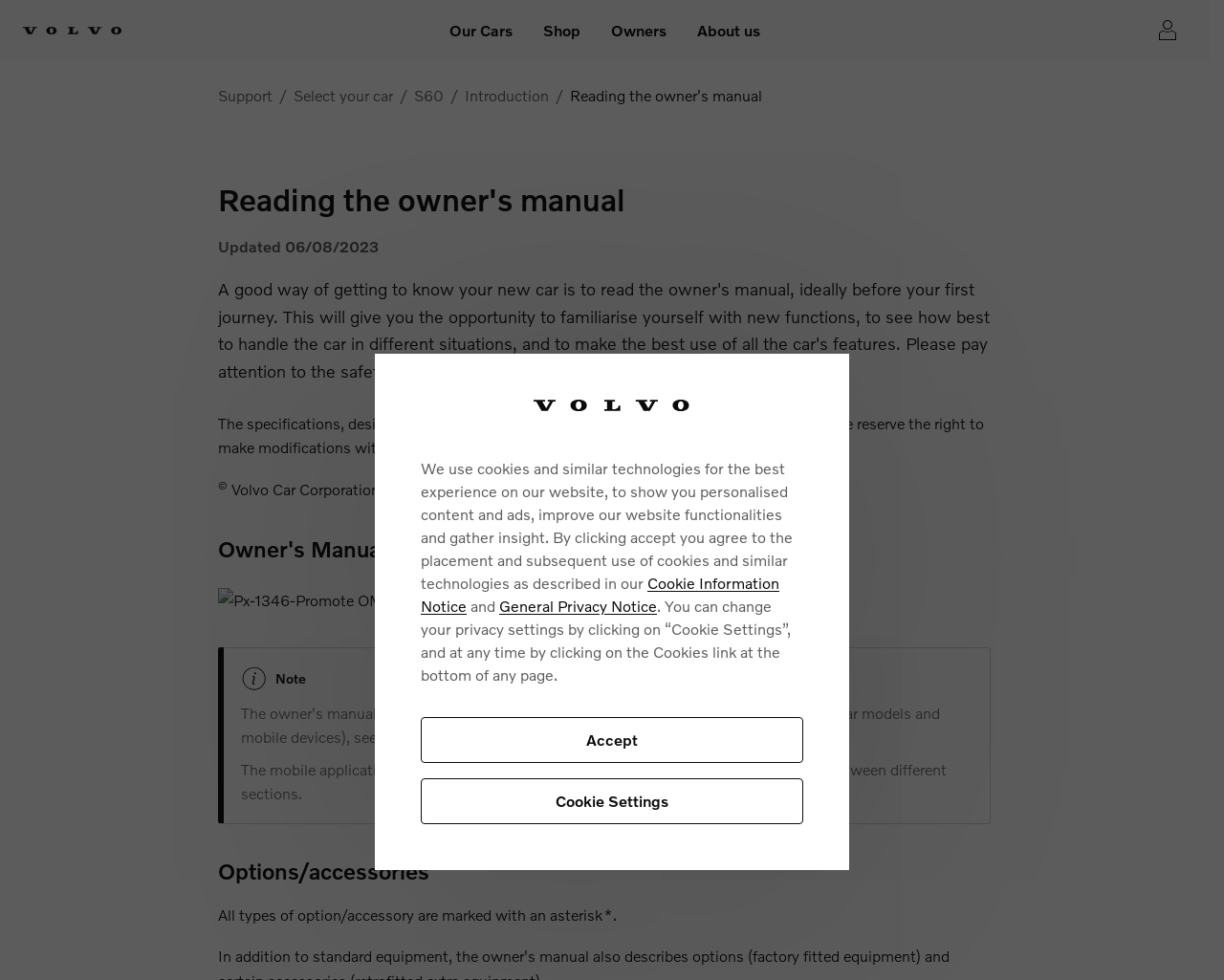Please find and generate the text of the main heading on the webpage.

Reading the owner's manual